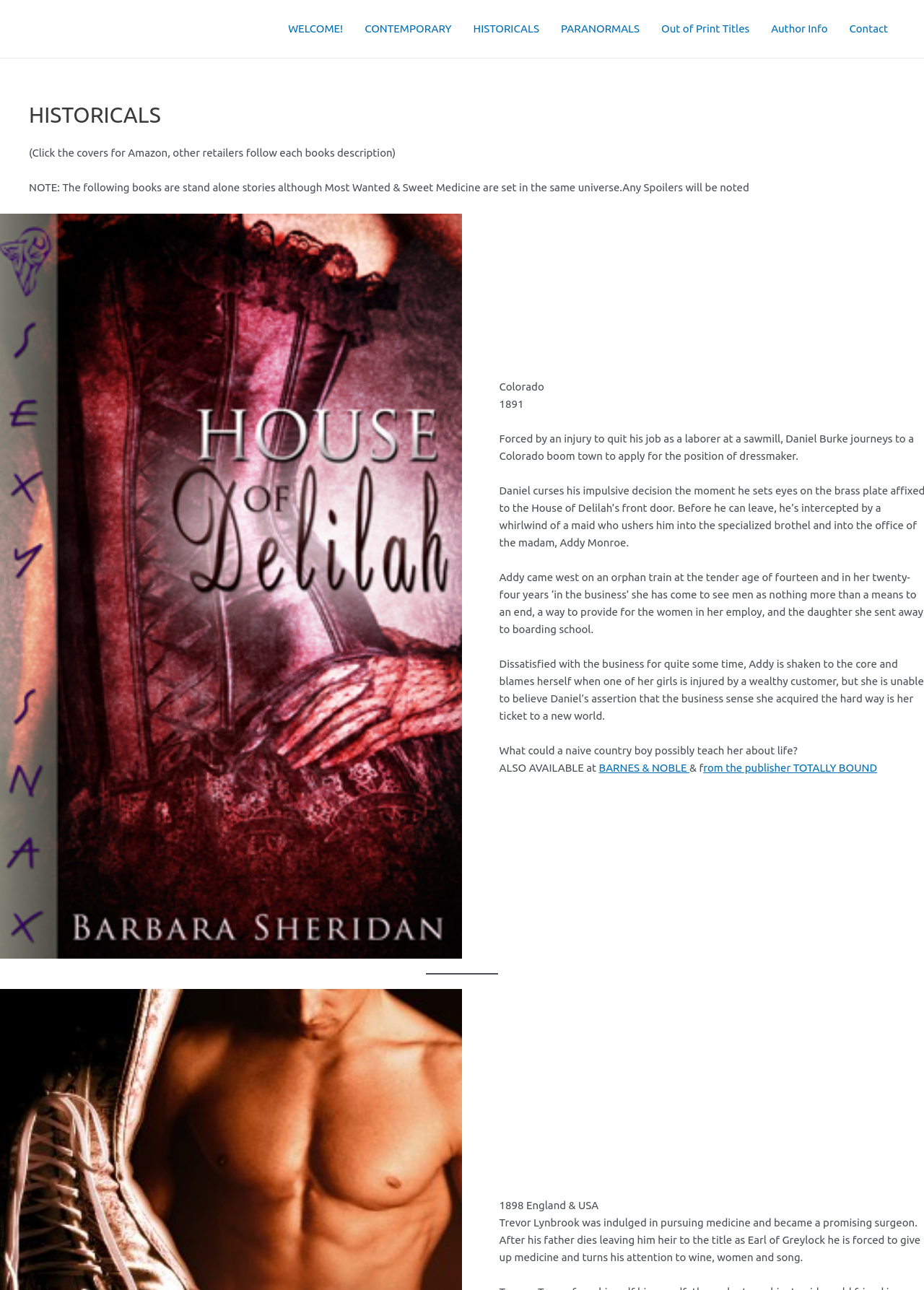Identify the bounding box for the described UI element: "Out of Print Titles".

[0.704, 0.0, 0.823, 0.045]